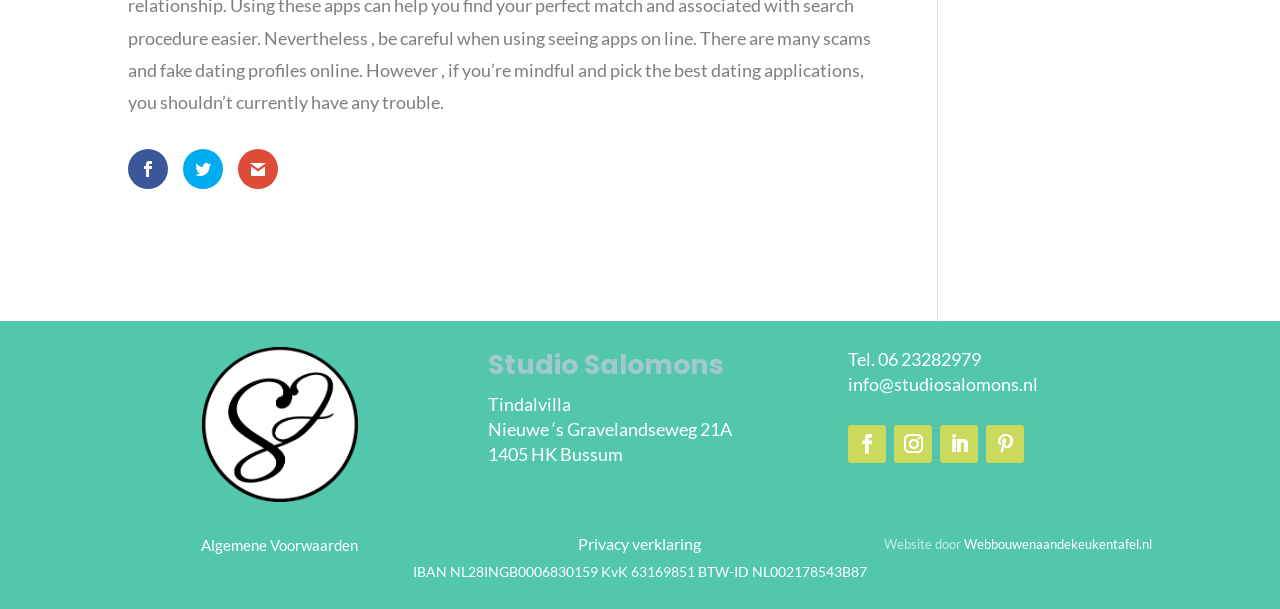Please identify the bounding box coordinates of the element on the webpage that should be clicked to follow this instruction: "View the Privacy verklaring". The bounding box coordinates should be given as four float numbers between 0 and 1, formatted as [left, top, right, bottom].

[0.452, 0.877, 0.548, 0.908]